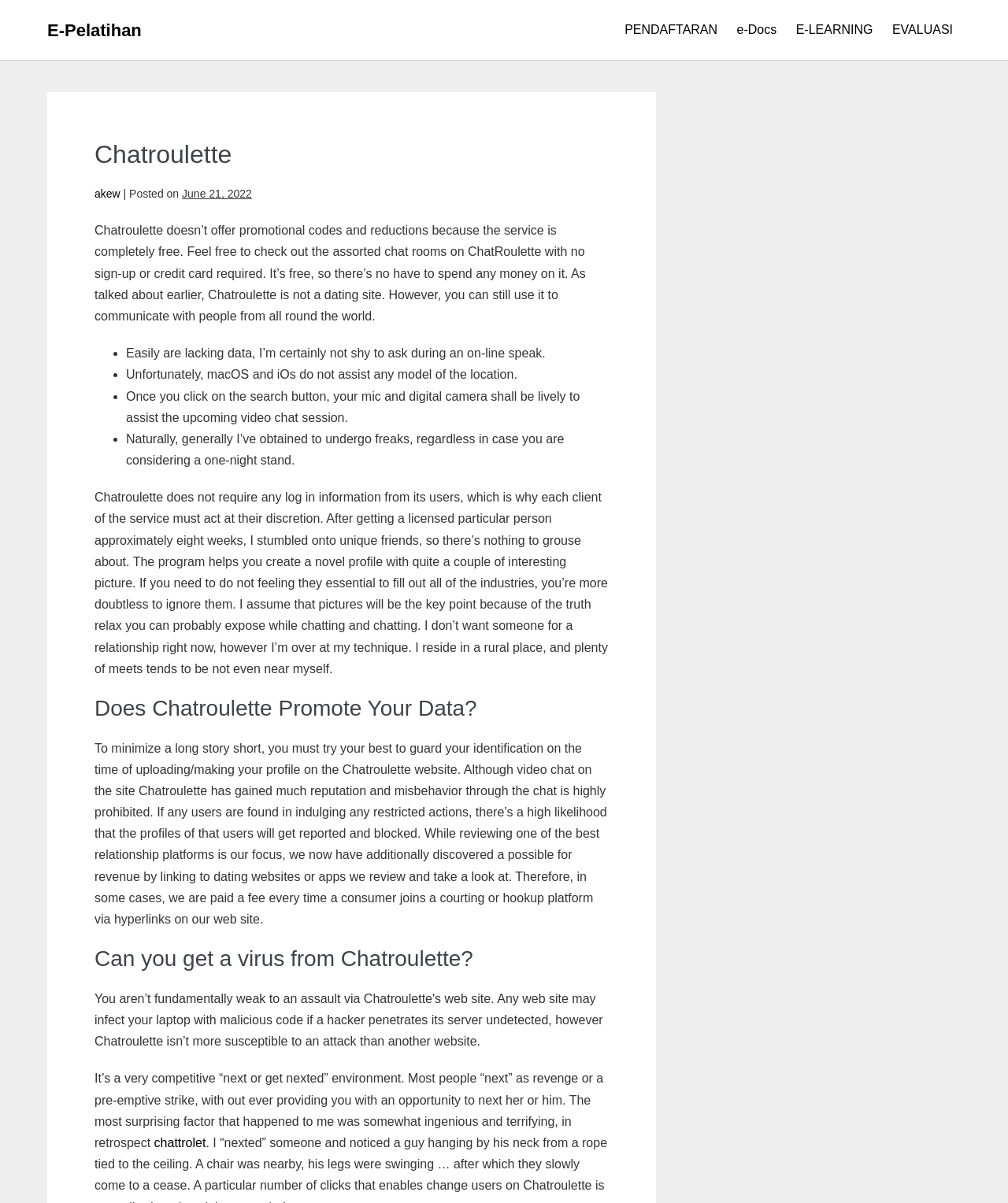Based on the image, provide a detailed and complete answer to the question: 
What is the name of the website?

I determined the answer by looking at the heading element 'Chatroulette' with bounding box coordinates [0.094, 0.116, 0.604, 0.141]. This is likely the title of the webpage, which is often the name of the website.